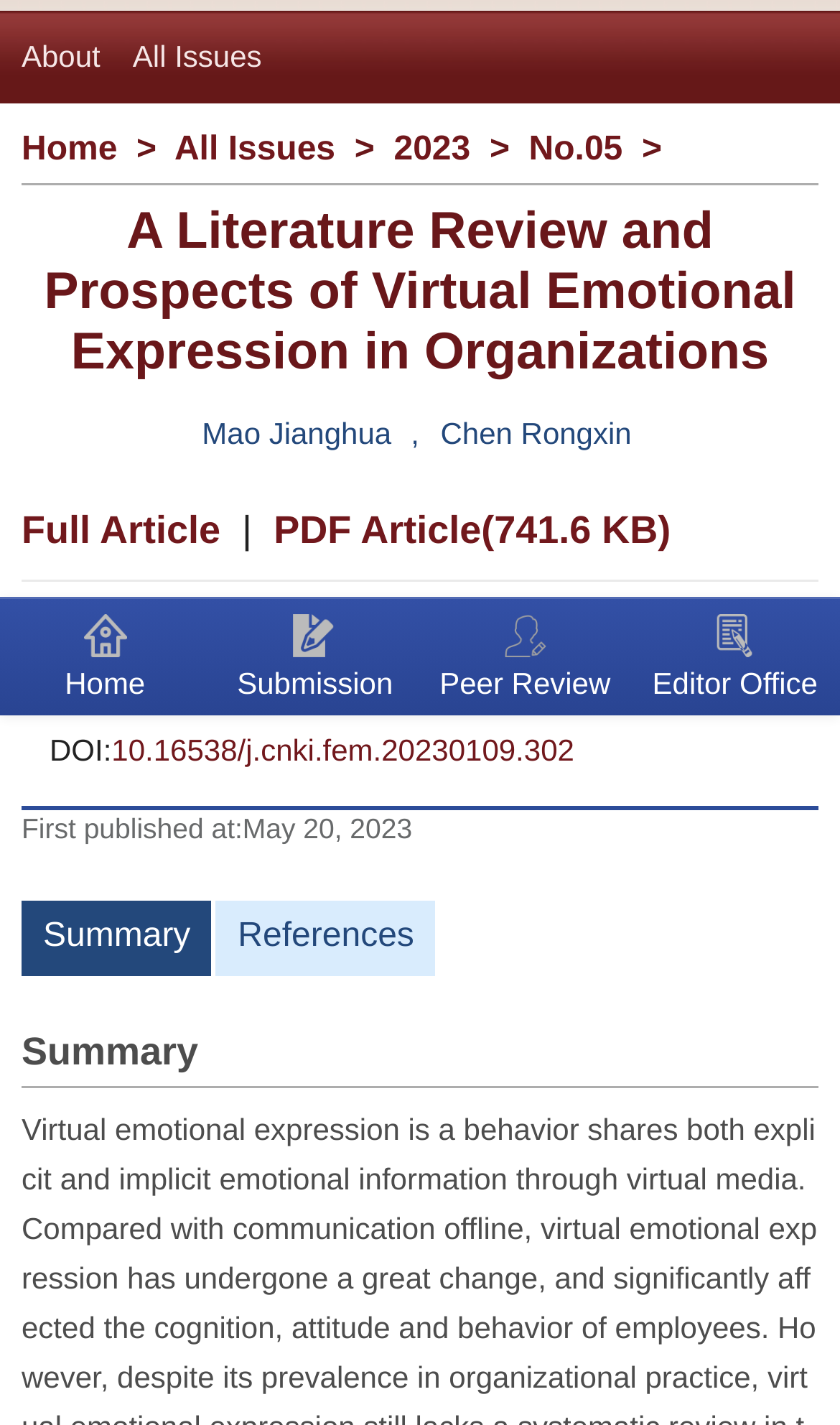Please find the bounding box for the UI element described by: "Mao Jianghua".

[0.225, 0.284, 0.481, 0.323]